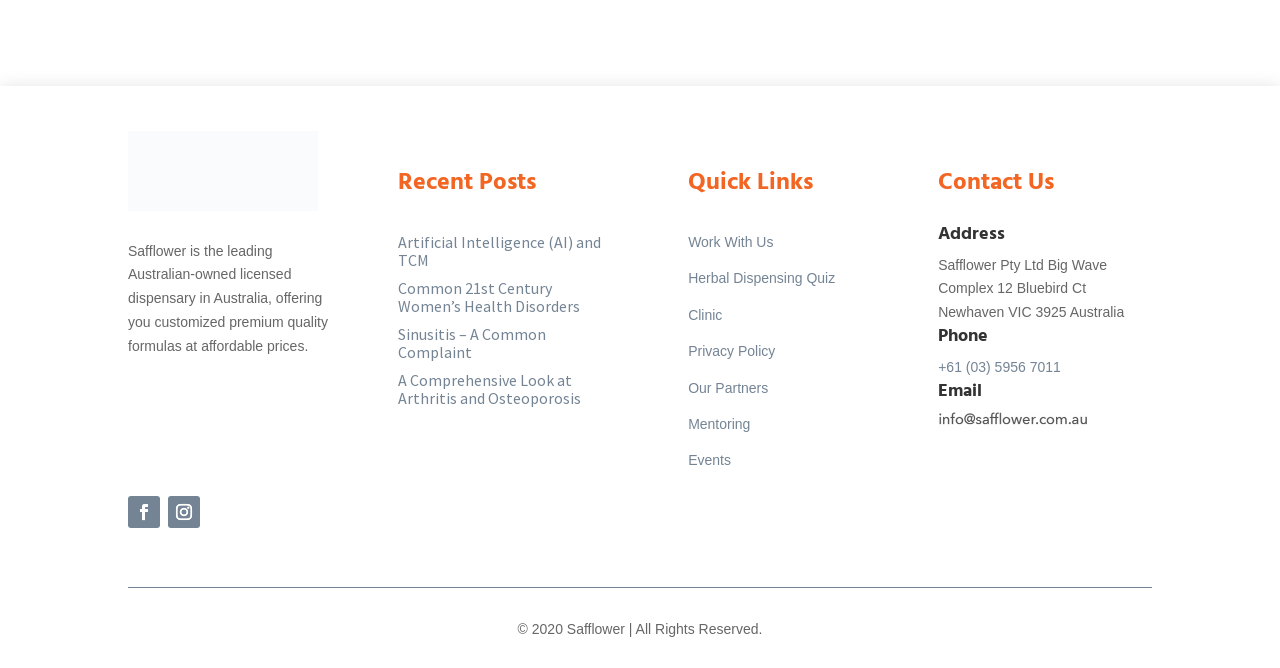Refer to the element description Artificial Intelligence (AI) and TCM and identify the corresponding bounding box in the screenshot. Format the coordinates as (top-left x, top-left y, bottom-right x, bottom-right y) with values in the range of 0 to 1.

[0.311, 0.347, 0.47, 0.404]